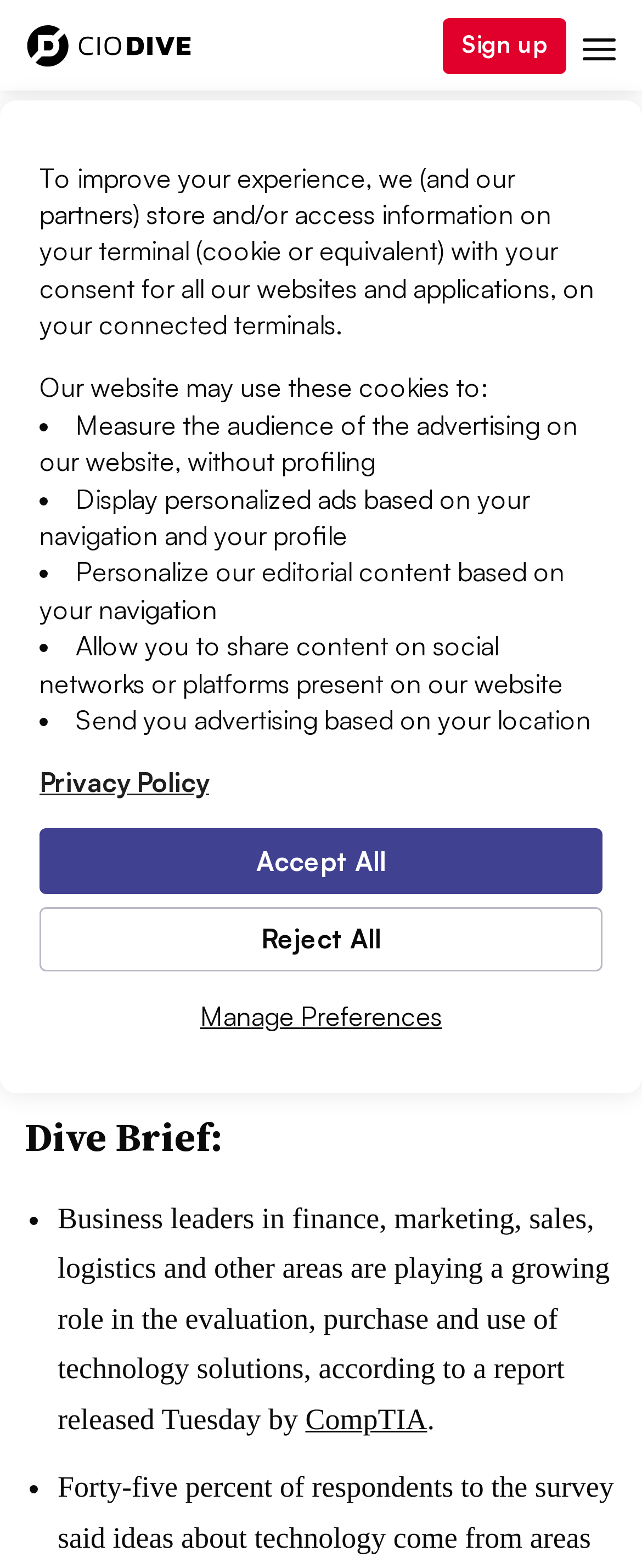Identify the bounding box coordinates of the section that should be clicked to achieve the task described: "Click the 'menu' button".

[0.908, 0.011, 0.959, 0.047]